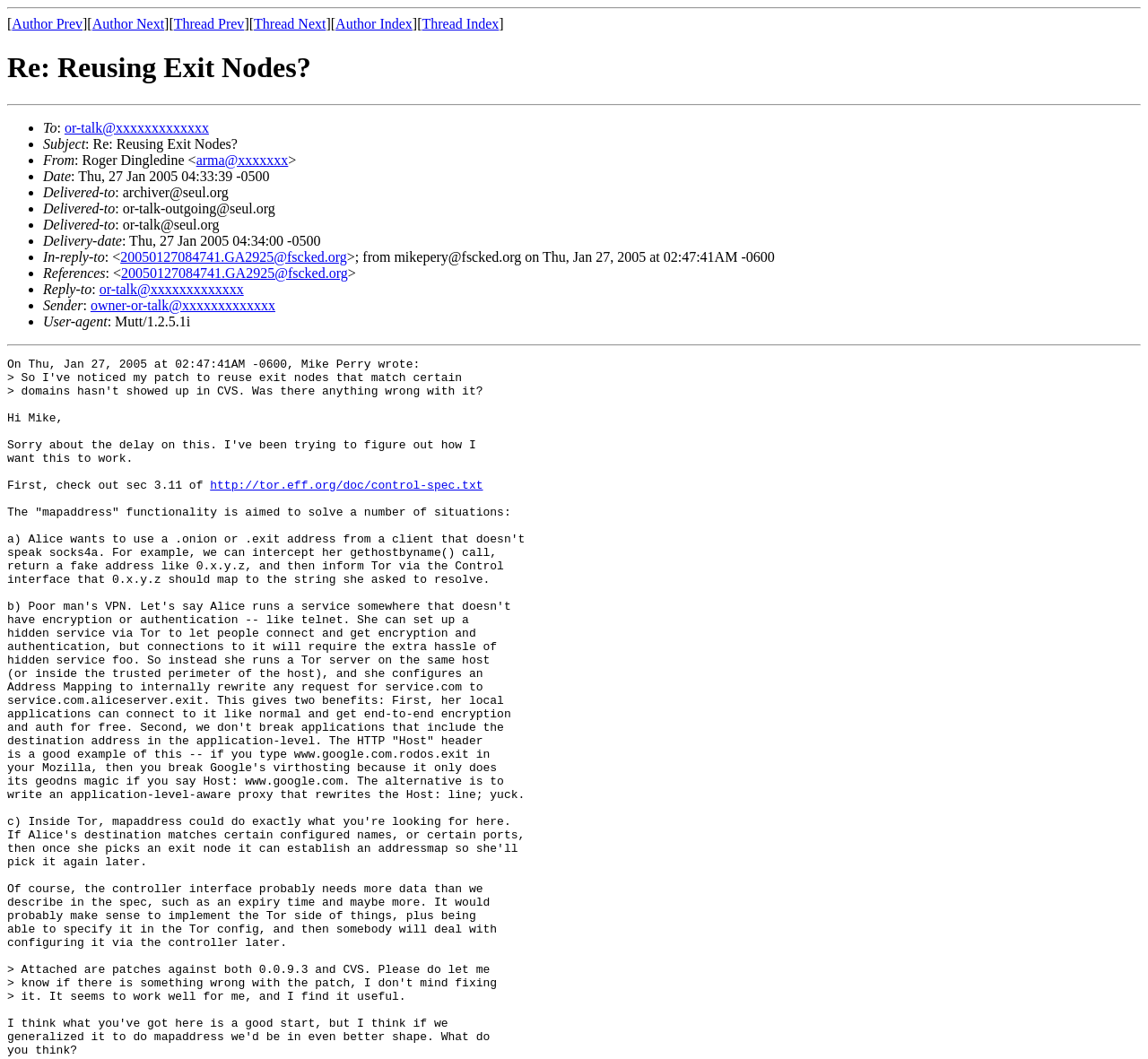Identify the bounding box coordinates of the area that should be clicked in order to complete the given instruction: "Click on the 'arma@xxxxxxx' link". The bounding box coordinates should be four float numbers between 0 and 1, i.e., [left, top, right, bottom].

[0.171, 0.144, 0.251, 0.158]